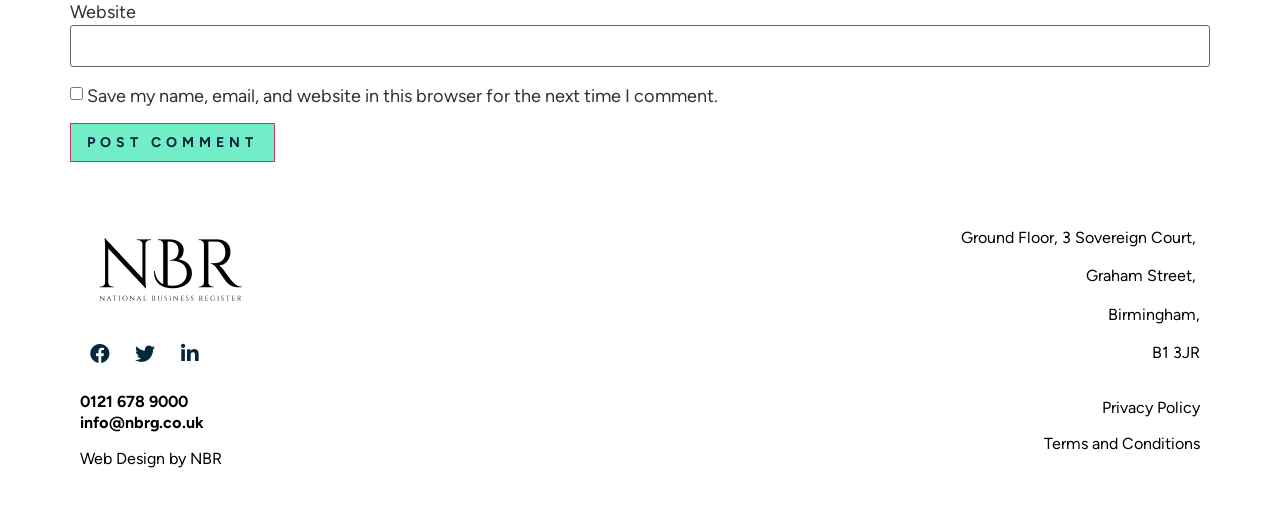Respond to the following question using a concise word or phrase: 
What is the address?

Ground Floor, 3 Sovereign Court, Graham Street, Birmingham, B1 3JR